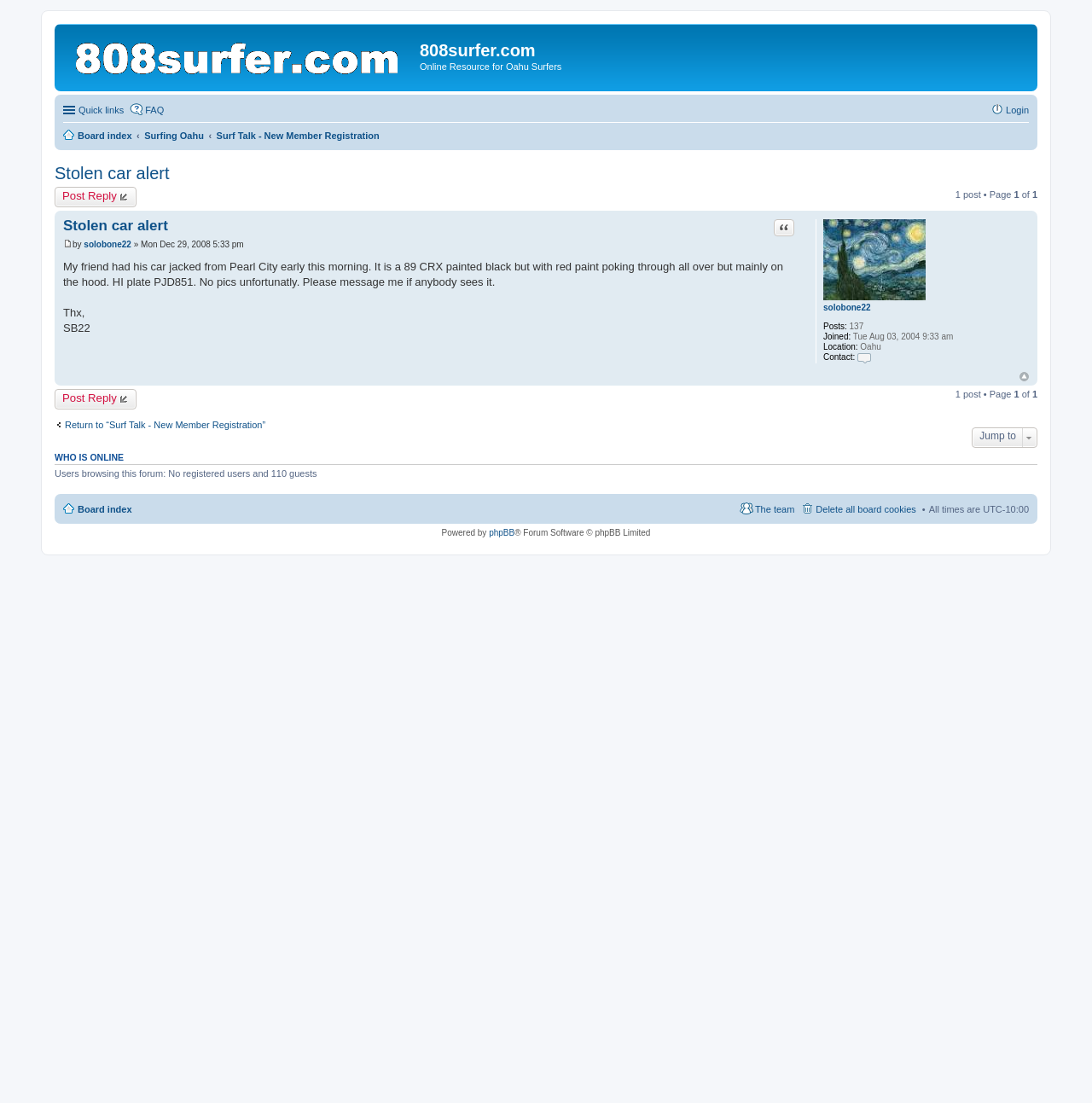Highlight the bounding box coordinates of the region I should click on to meet the following instruction: "Go to the 'Surf Talk - New Member Registration' page".

[0.05, 0.379, 0.243, 0.39]